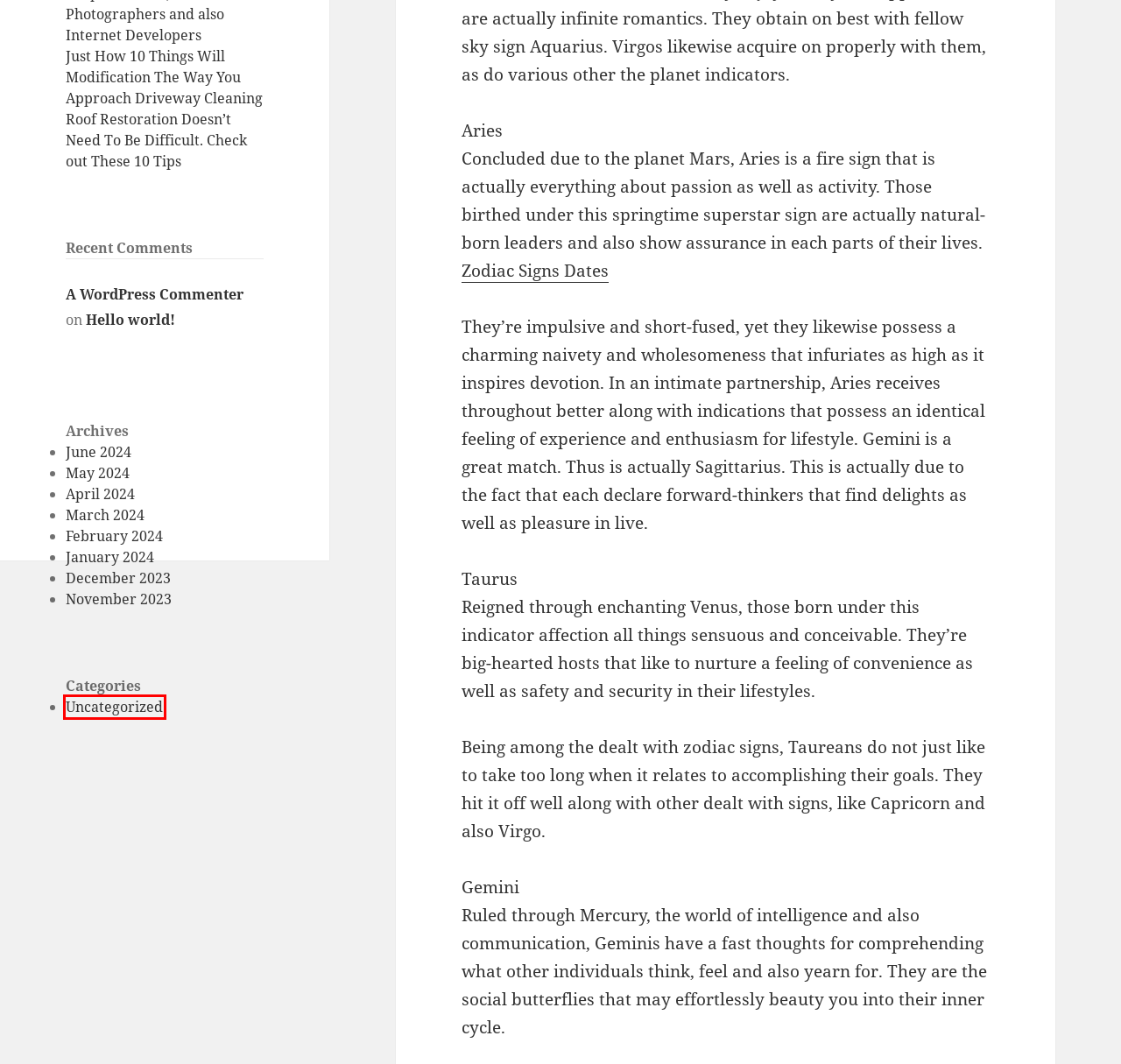You have a screenshot of a webpage with a red bounding box around an element. Identify the webpage description that best fits the new page that appears after clicking the selected element in the red bounding box. Here are the candidates:
A. Just How 10 Things Will Modification The Way You Approach Driveway Cleaning – fide
B. June 2024 – fide
C. December 2023 – fide
D. November 2023 – fide
E. April 2024 – fide
F. February 2024 – fide
G. Collections Mary Smith (@urbanzodiacs) has discovered on Designspiration
H. Uncategorized – fide

H